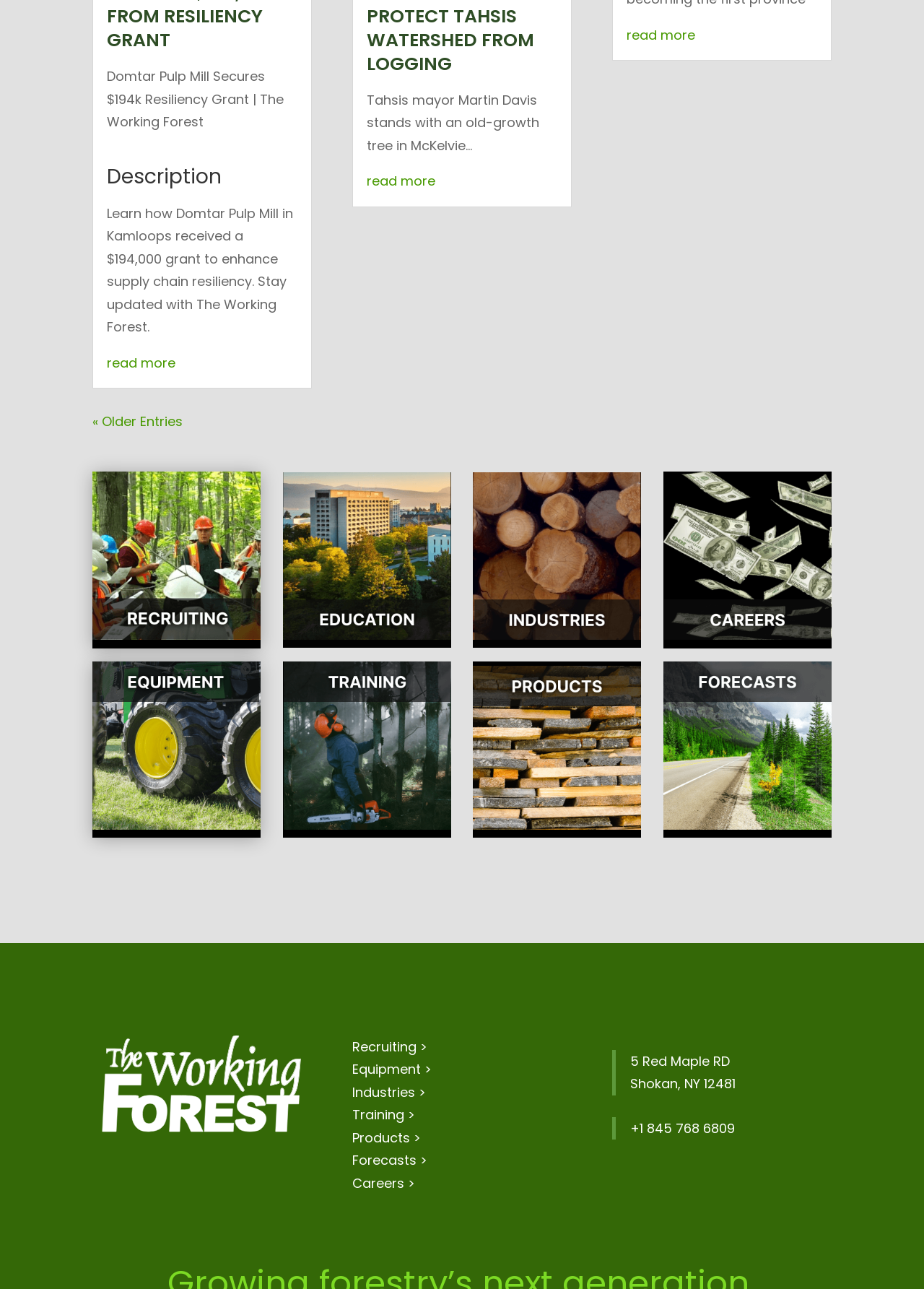Find and indicate the bounding box coordinates of the region you should select to follow the given instruction: "call +1 845 768 6809".

[0.682, 0.868, 0.795, 0.882]